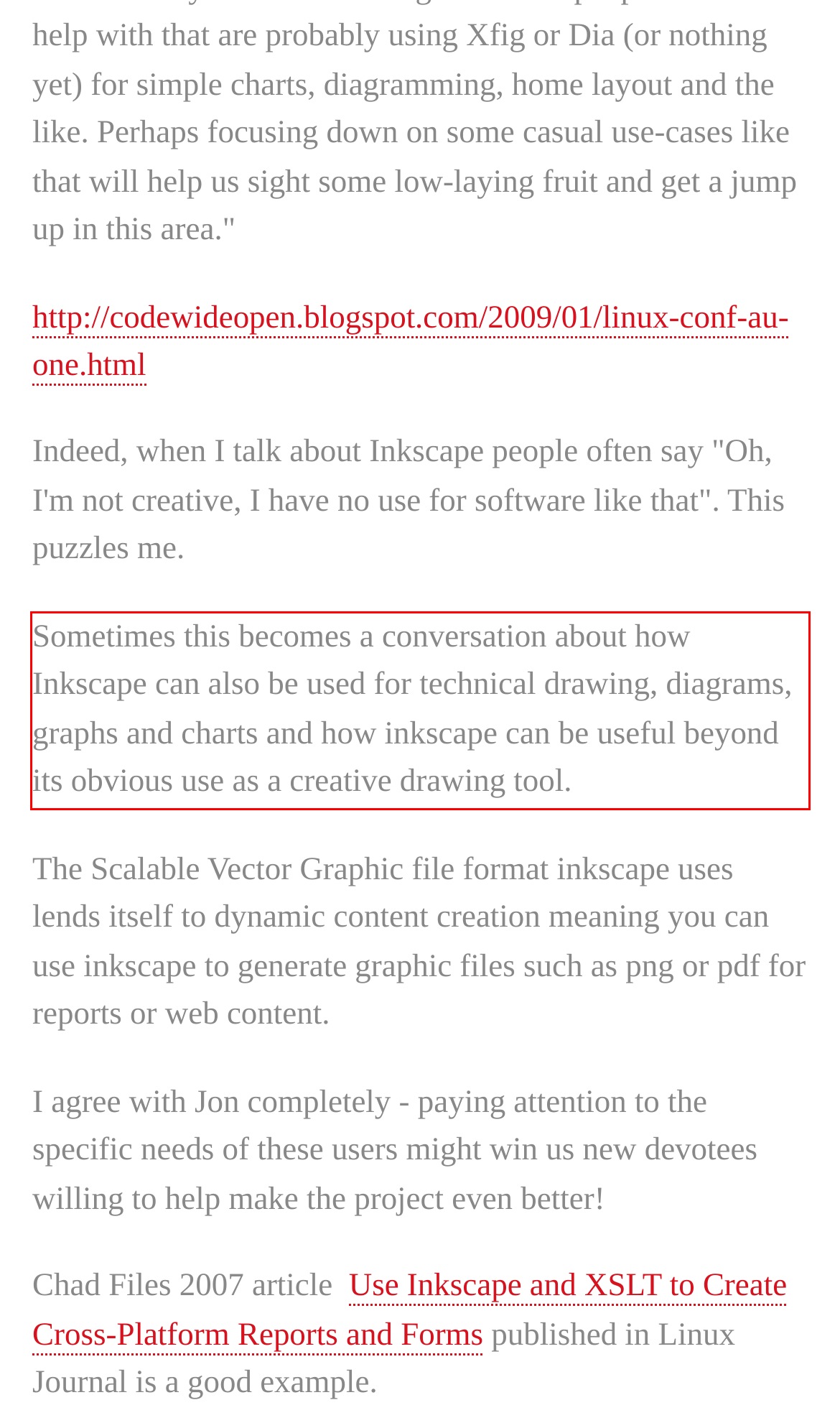Extract and provide the text found inside the red rectangle in the screenshot of the webpage.

Sometimes this becomes a conversation about how Inkscape can also be used for technical drawing, diagrams, graphs and charts and how inkscape can be useful beyond its obvious use as a creative drawing tool.